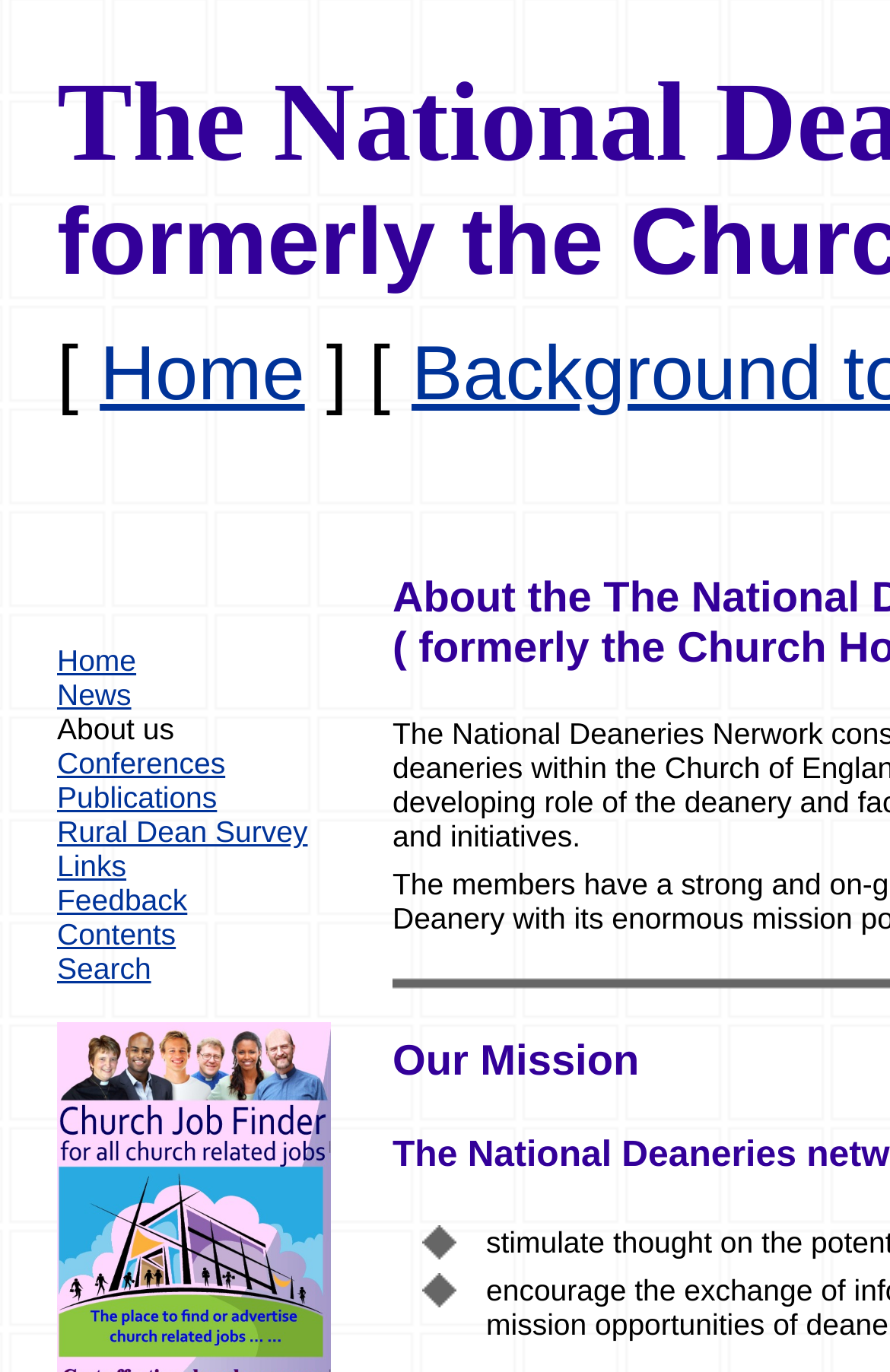How many links are there on the top navigation bar?
From the screenshot, provide a brief answer in one word or phrase.

9